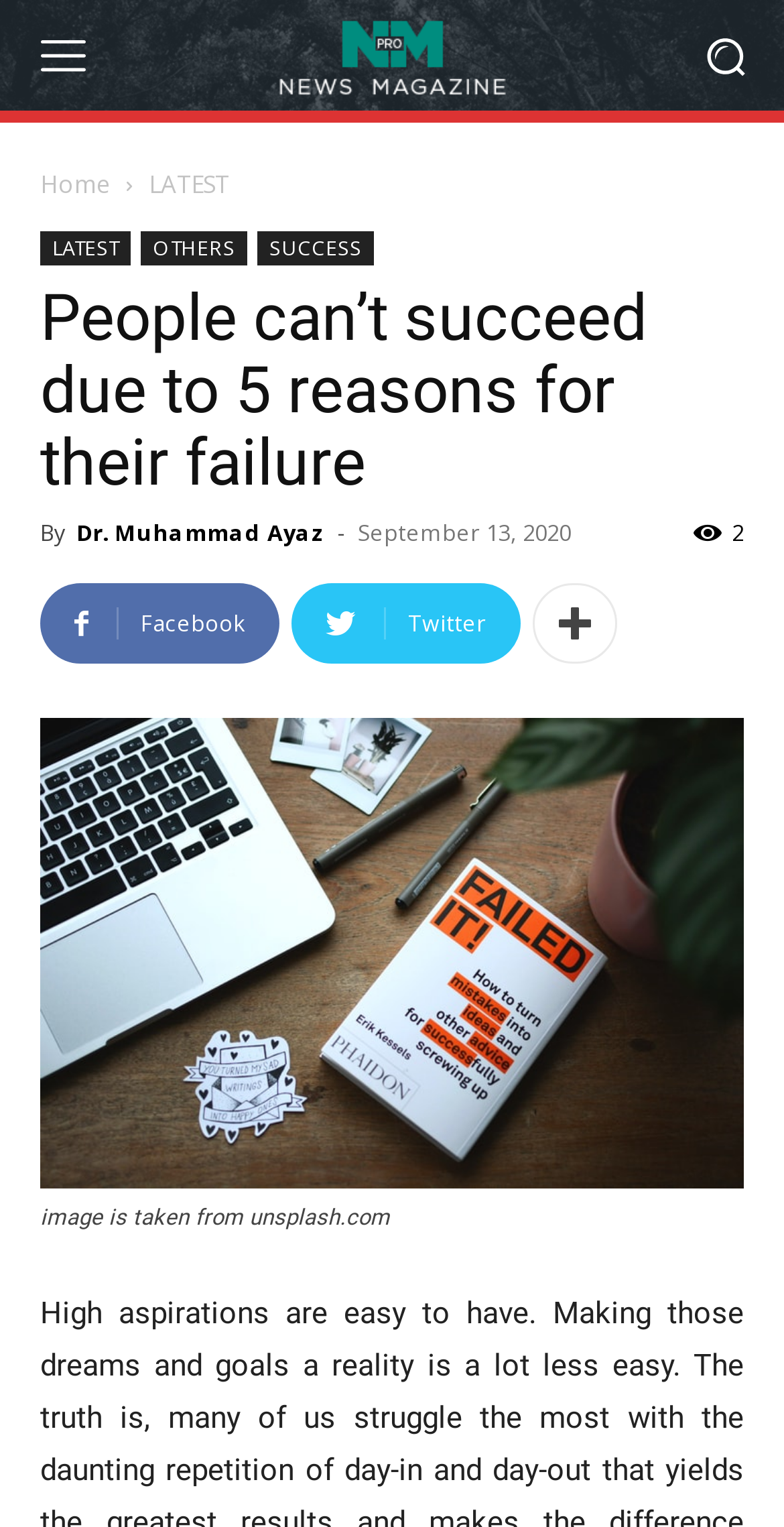Find and generate the main title of the webpage.

People can’t succeed due to 5 reasons for their failure